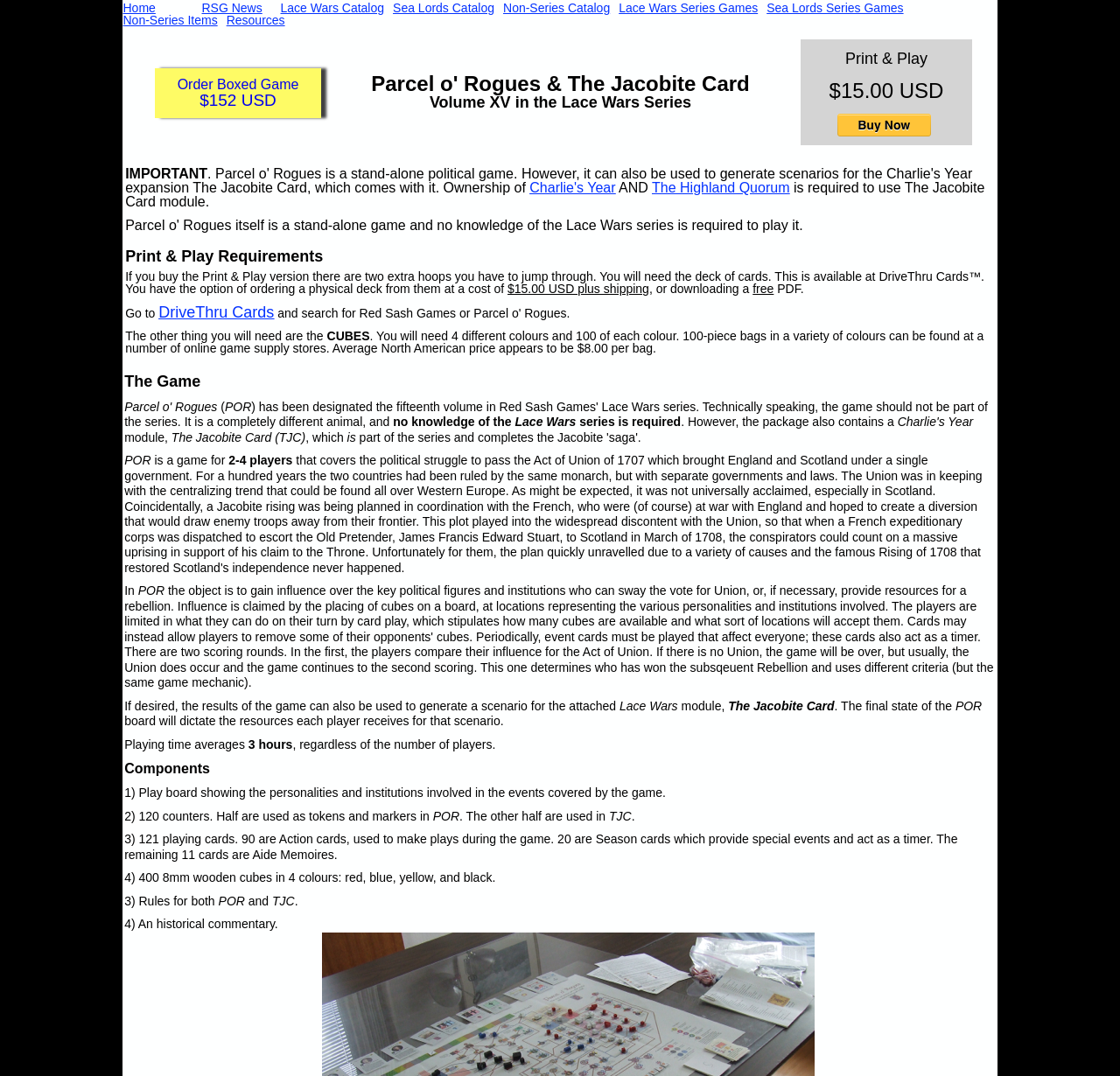Please find and report the bounding box coordinates of the element to click in order to perform the following action: "Click the 'Buy Now' button". The coordinates should be expressed as four float numbers between 0 and 1, in the format [left, top, right, bottom].

[0.748, 0.106, 0.831, 0.127]